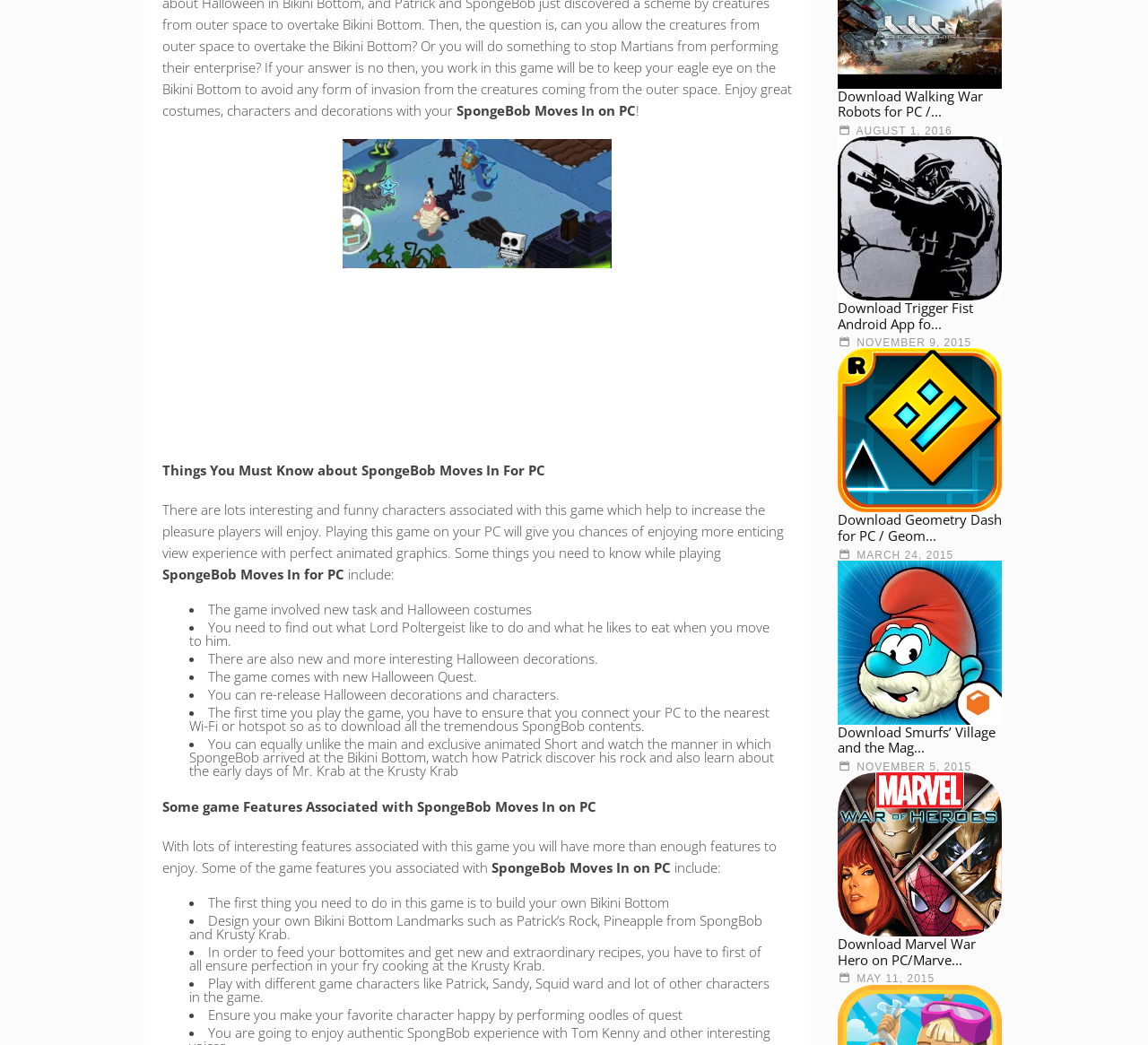Can you find the bounding box coordinates for the element that needs to be clicked to execute this instruction: "Explore the game features associated with SpongeBob Moves In on PC"? The coordinates should be given as four float numbers between 0 and 1, i.e., [left, top, right, bottom].

[0.141, 0.763, 0.52, 0.78]